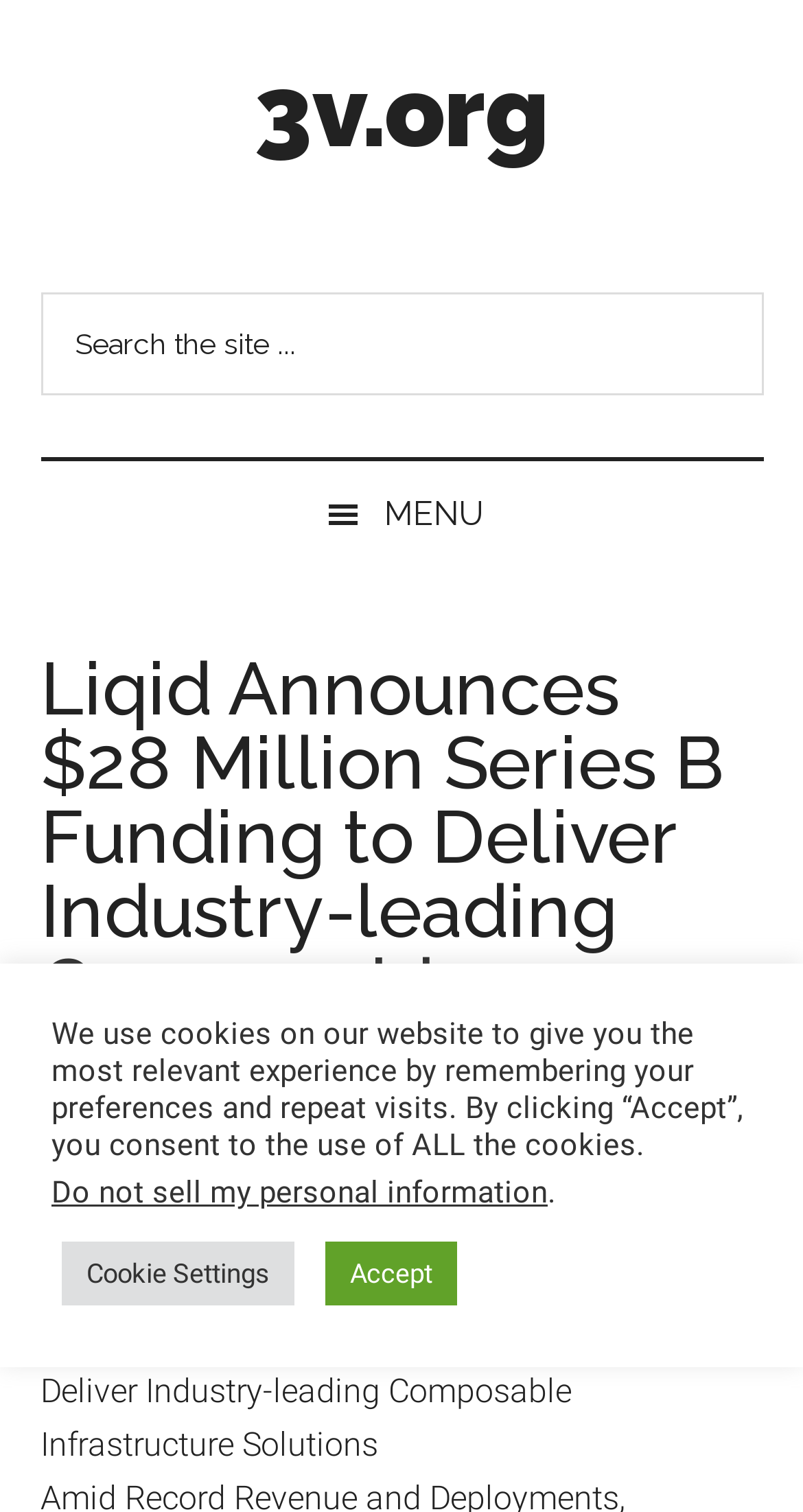Predict the bounding box coordinates for the UI element described as: "Astra WordPress Theme". The coordinates should be four float numbers between 0 and 1, presented as [left, top, right, bottom].

None